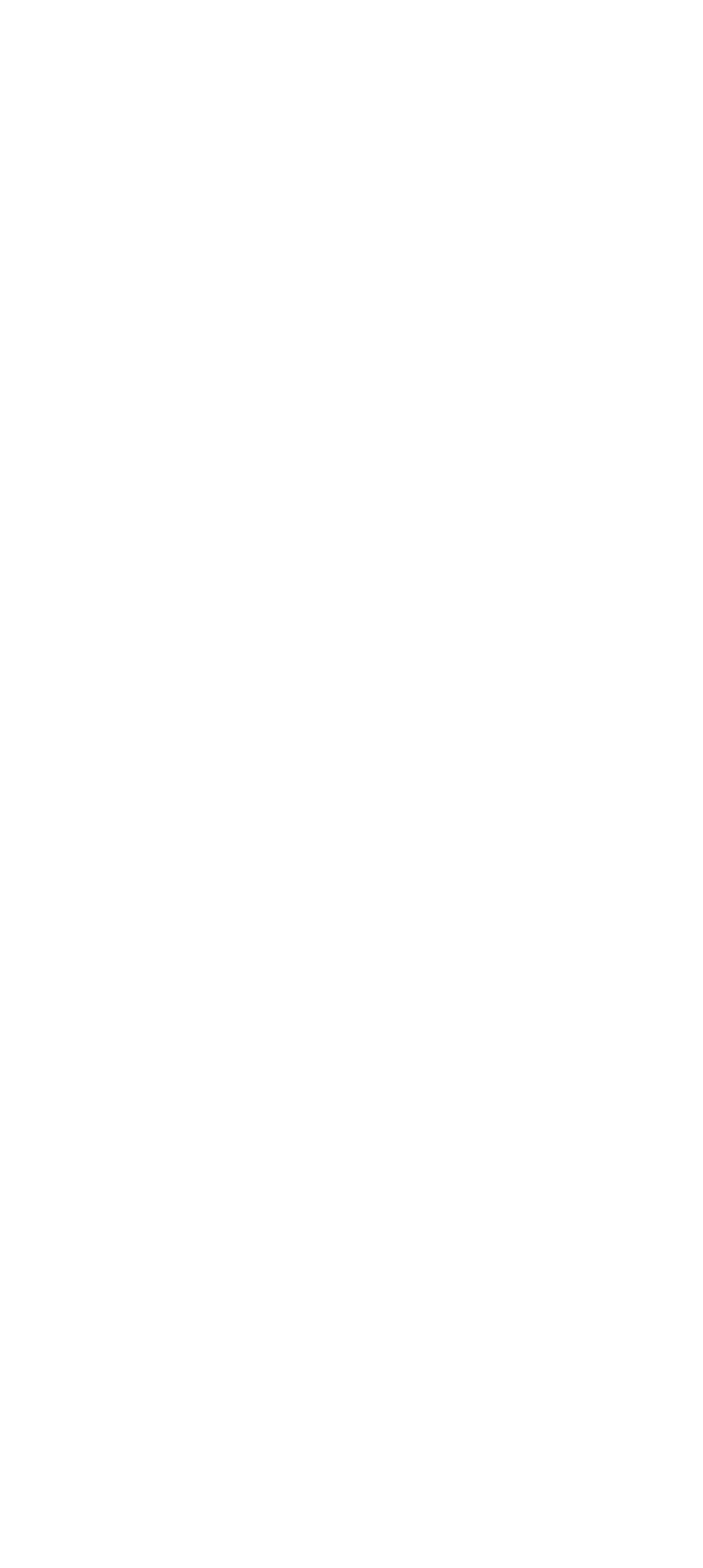What is the first promotional item mentioned?
Provide a short answer using one word or a brief phrase based on the image.

Promotional Items